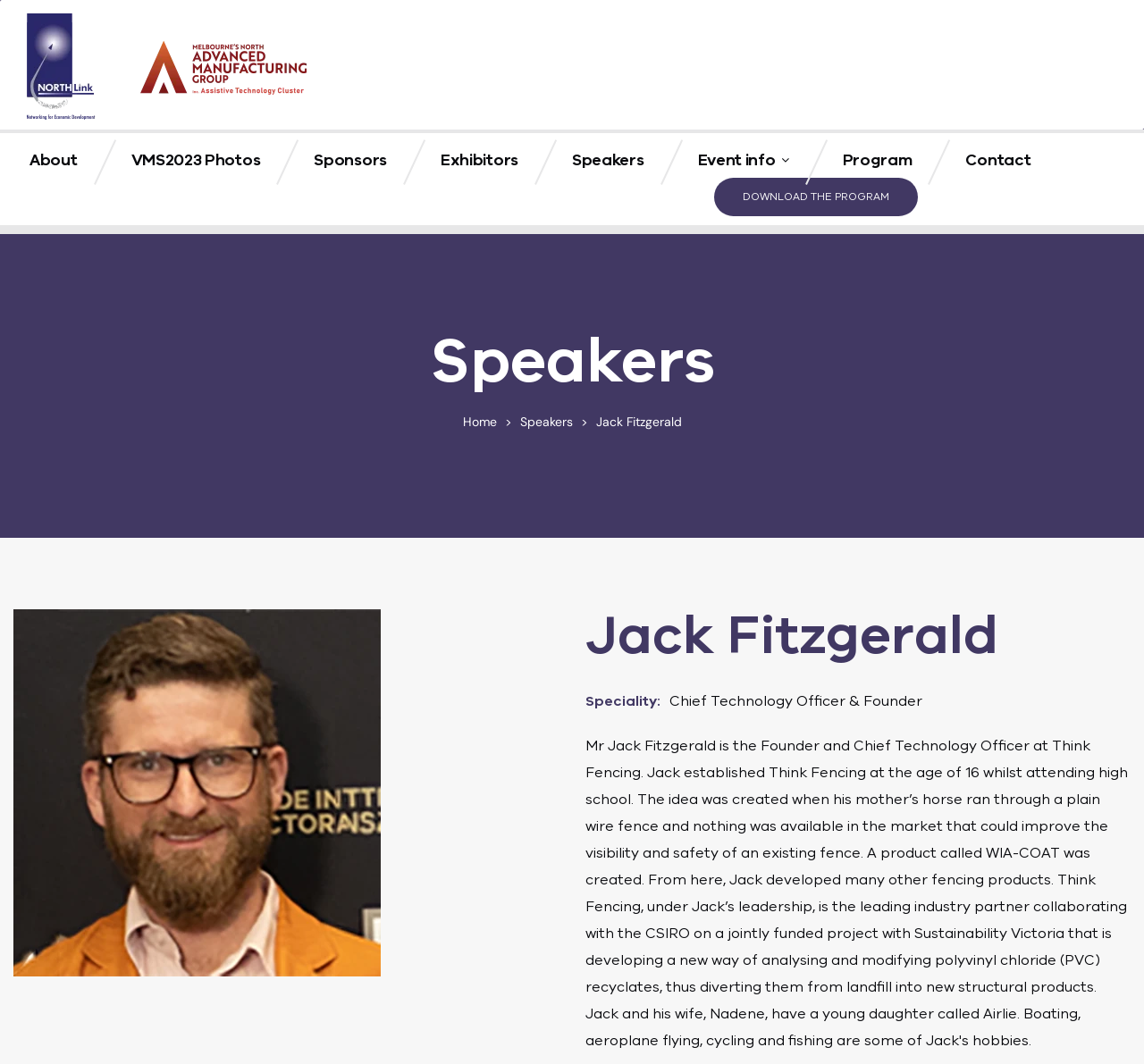Kindly determine the bounding box coordinates for the clickable area to achieve the given instruction: "view Speakers page".

[0.454, 0.389, 0.5, 0.405]